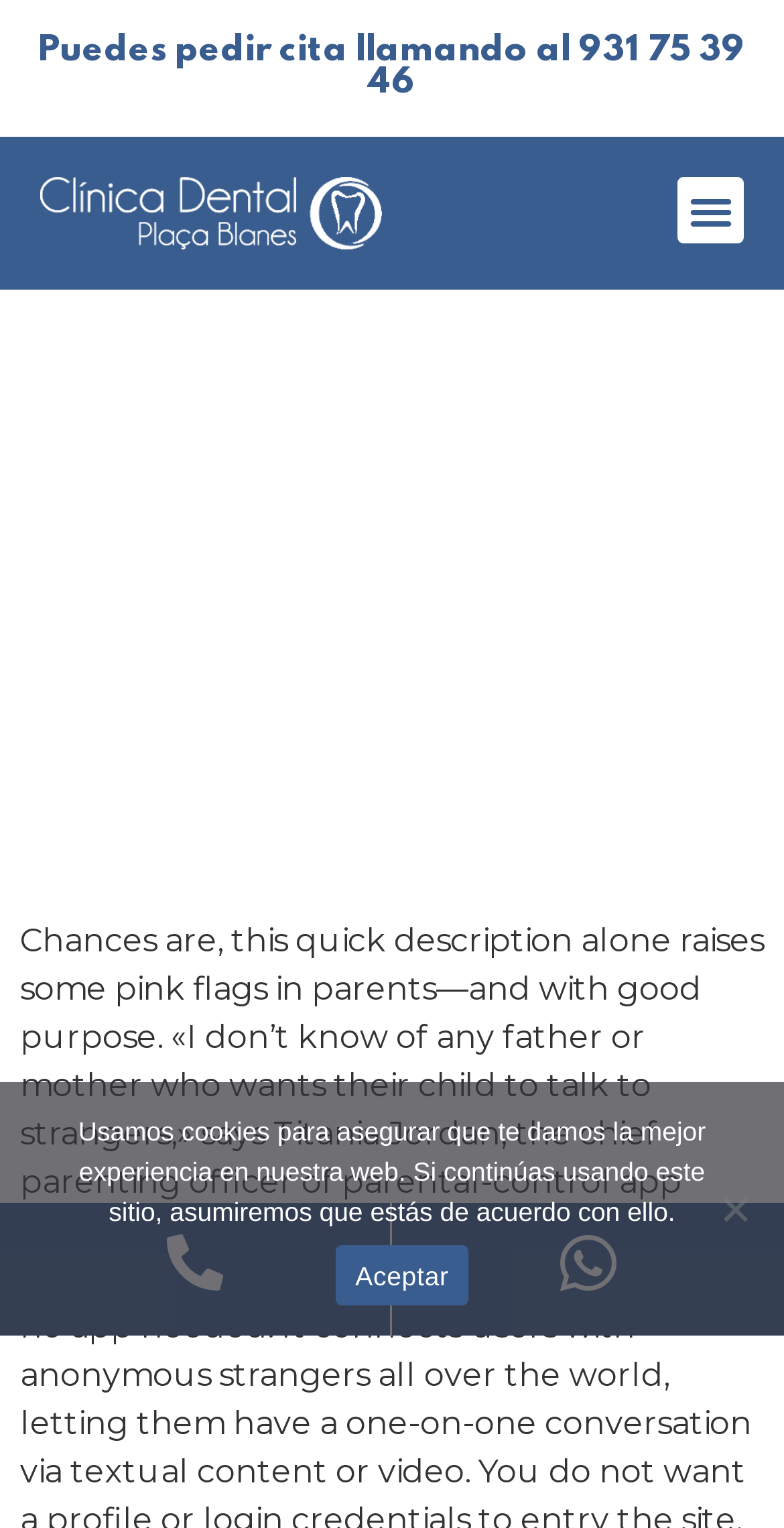Identify the bounding box for the UI element specified in this description: "Aceptar". The coordinates must be four float numbers between 0 and 1, formatted as [left, top, right, bottom].

[0.427, 0.815, 0.598, 0.854]